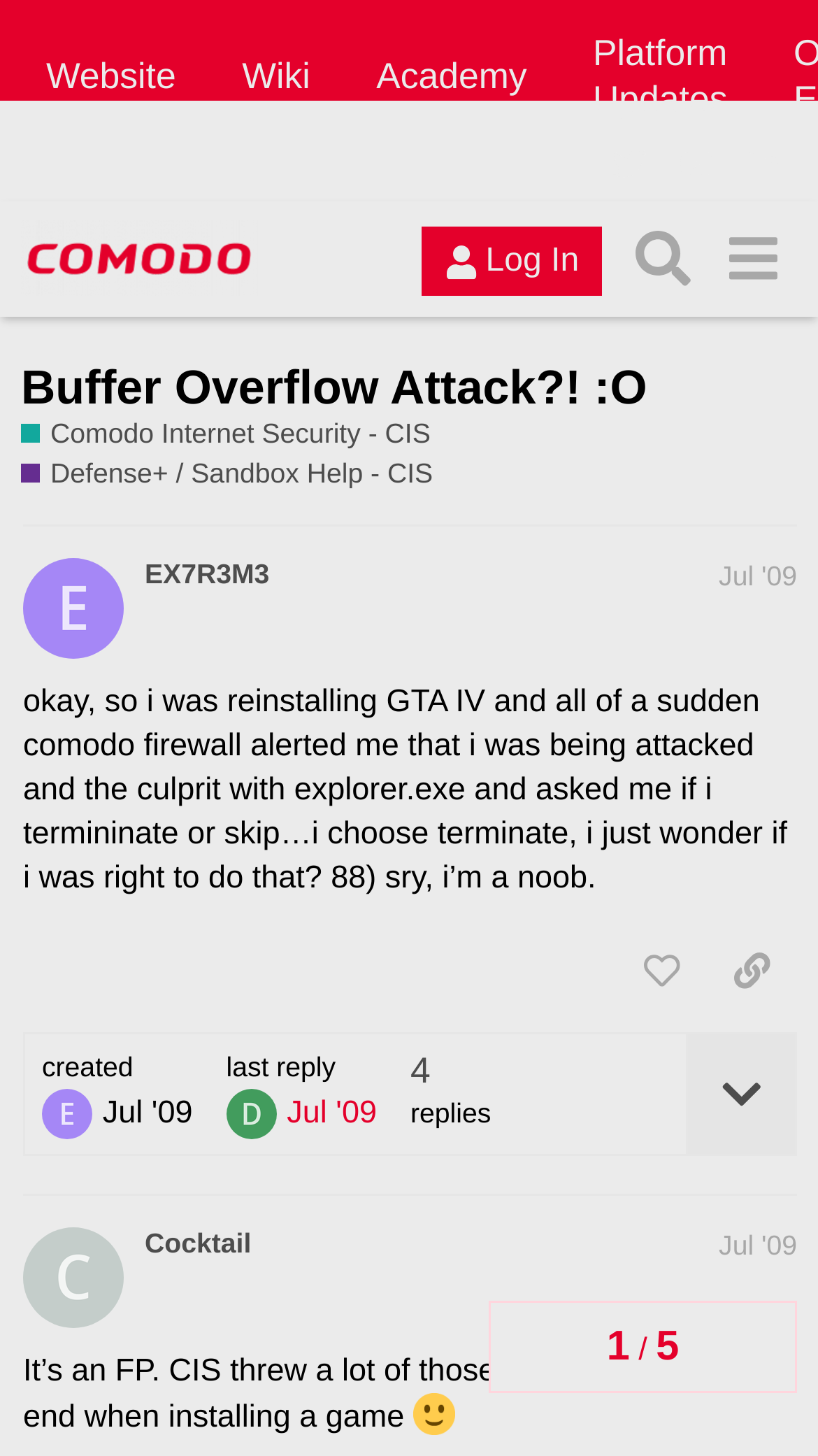Highlight the bounding box coordinates of the region I should click on to meet the following instruction: "Like the post".

[0.753, 0.64, 0.864, 0.695]